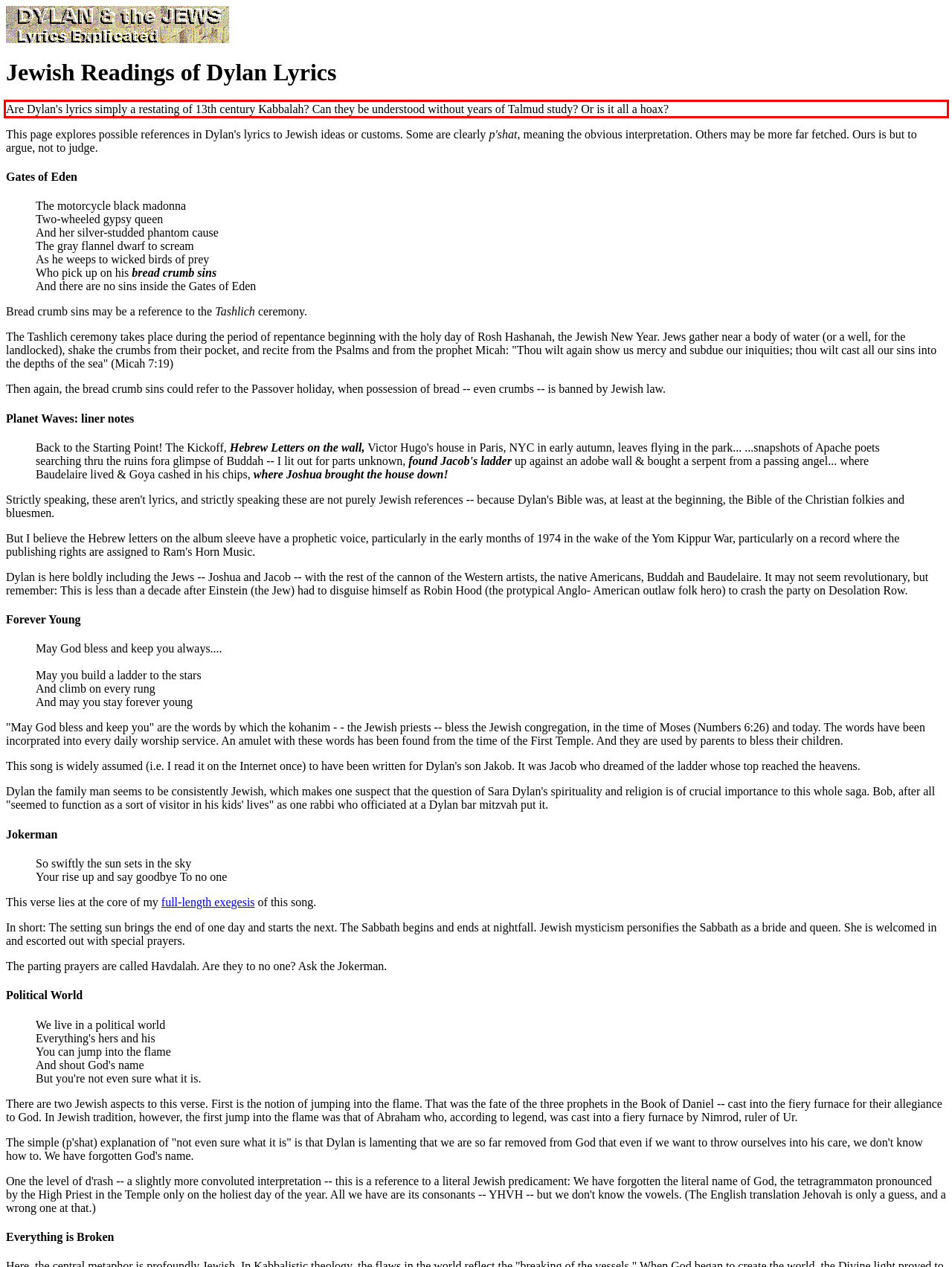Please take the screenshot of the webpage, find the red bounding box, and generate the text content that is within this red bounding box.

Are Dylan's lyrics simply a restating of 13th century Kabbalah? Can they be understood without years of Talmud study? Or is it all a hoax?